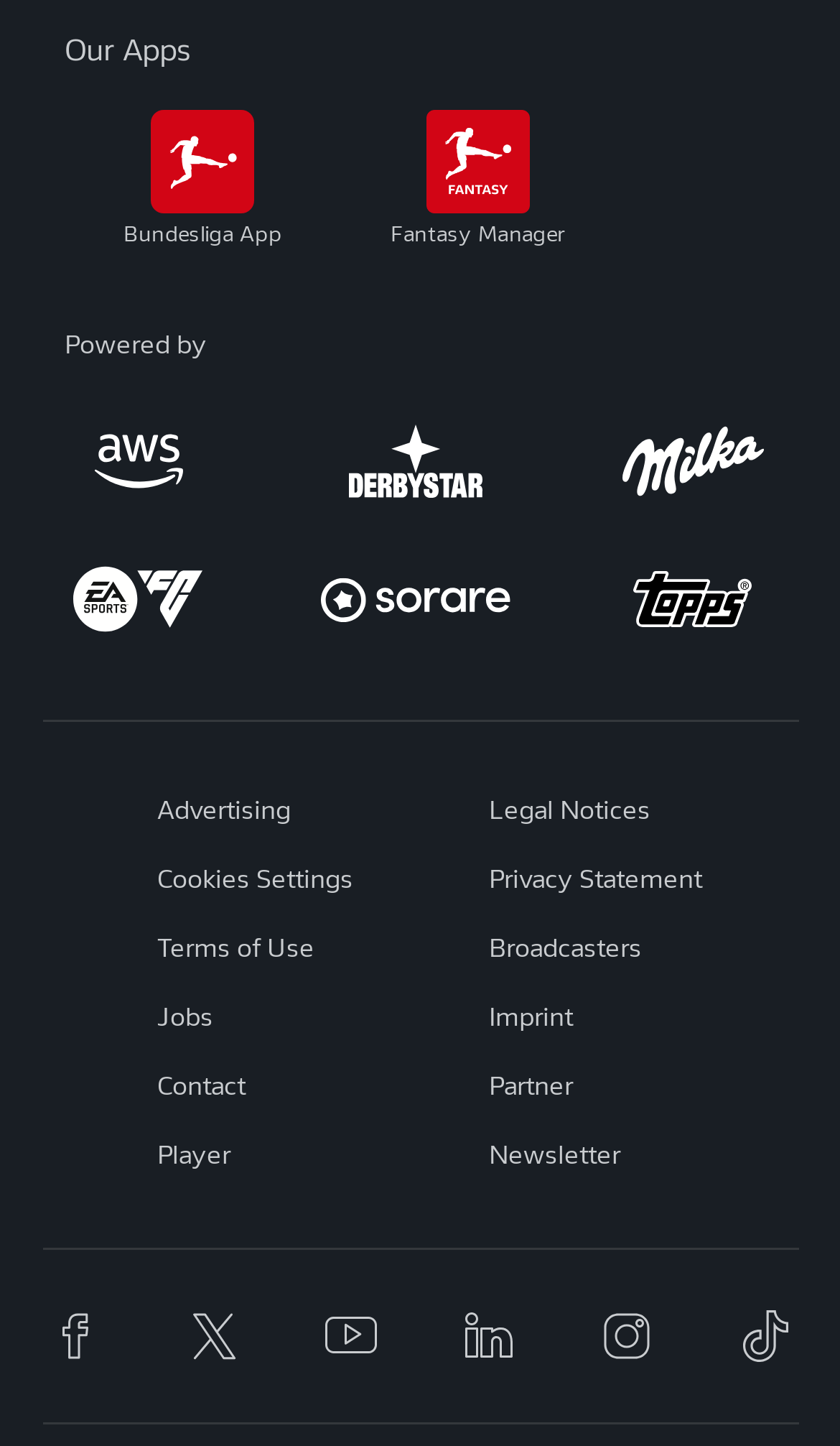Please answer the following query using a single word or phrase: 
What is the text above the powered by section?

Our Apps